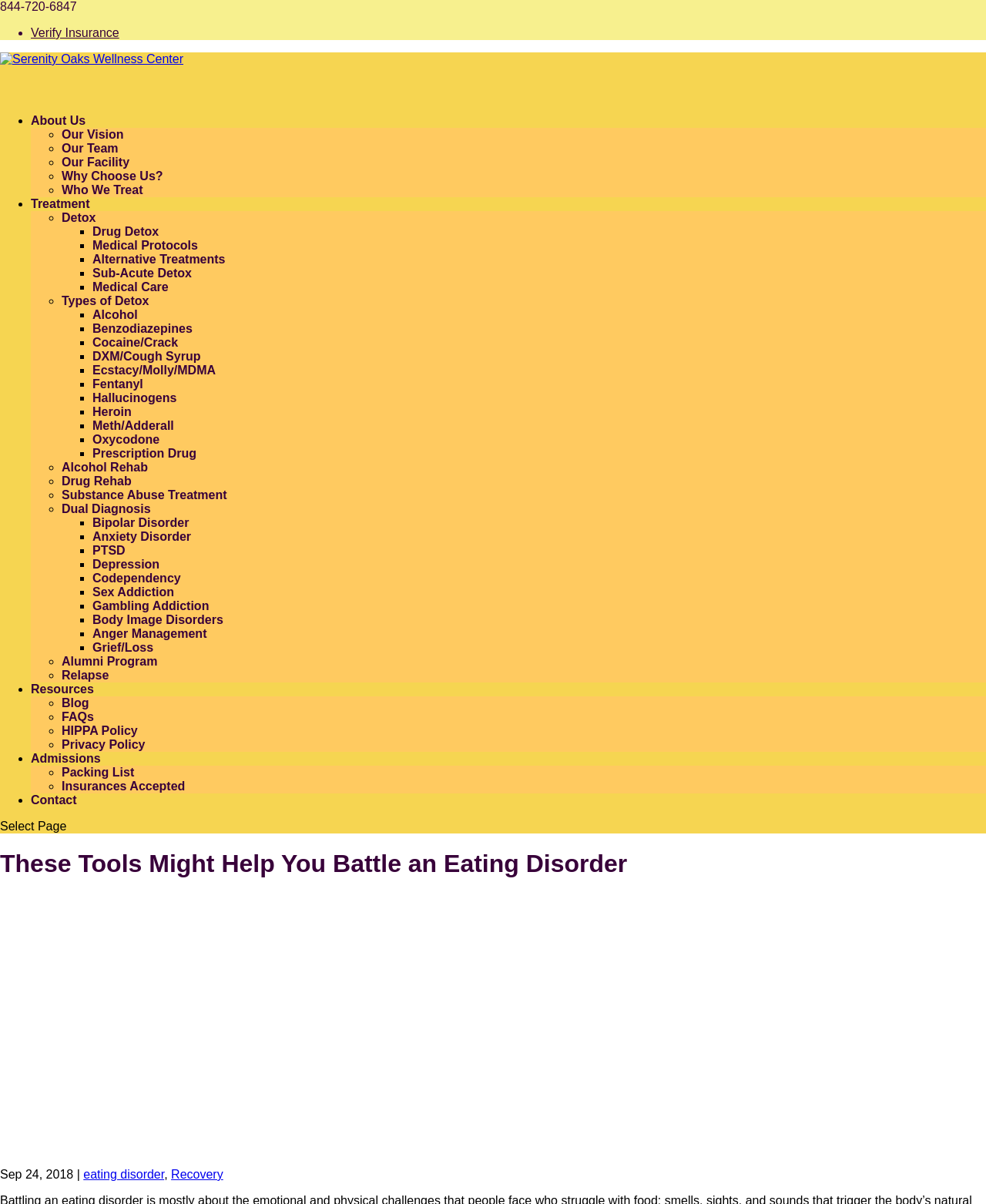Answer the question below in one word or phrase:
How many links are under 'About Us'?

5